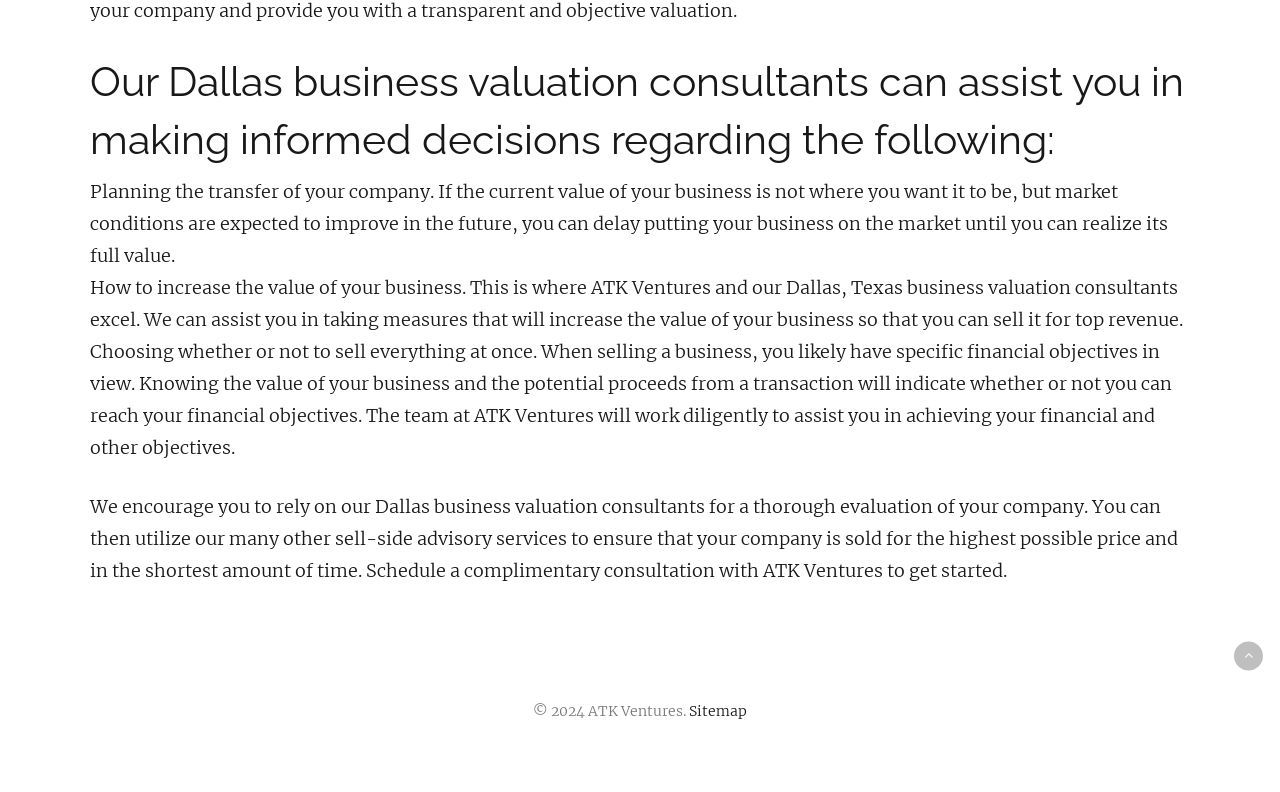Determine the bounding box coordinates of the UI element that matches the following description: "Sitemap". The coordinates should be four float numbers between 0 and 1 in the format [left, top, right, bottom].

[0.538, 0.887, 0.584, 0.91]